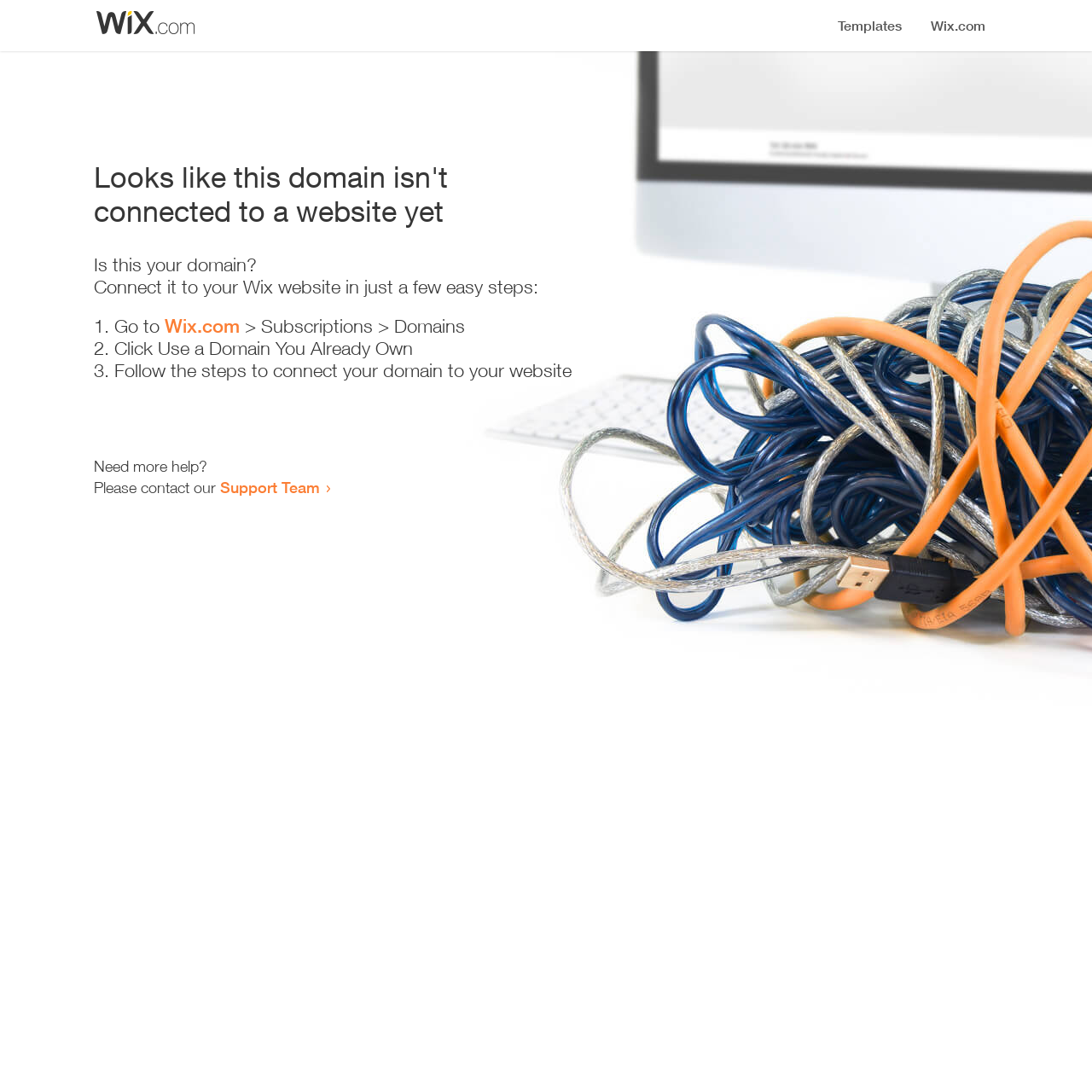Answer this question in one word or a short phrase: Where can I go to connect my domain?

Wix.com